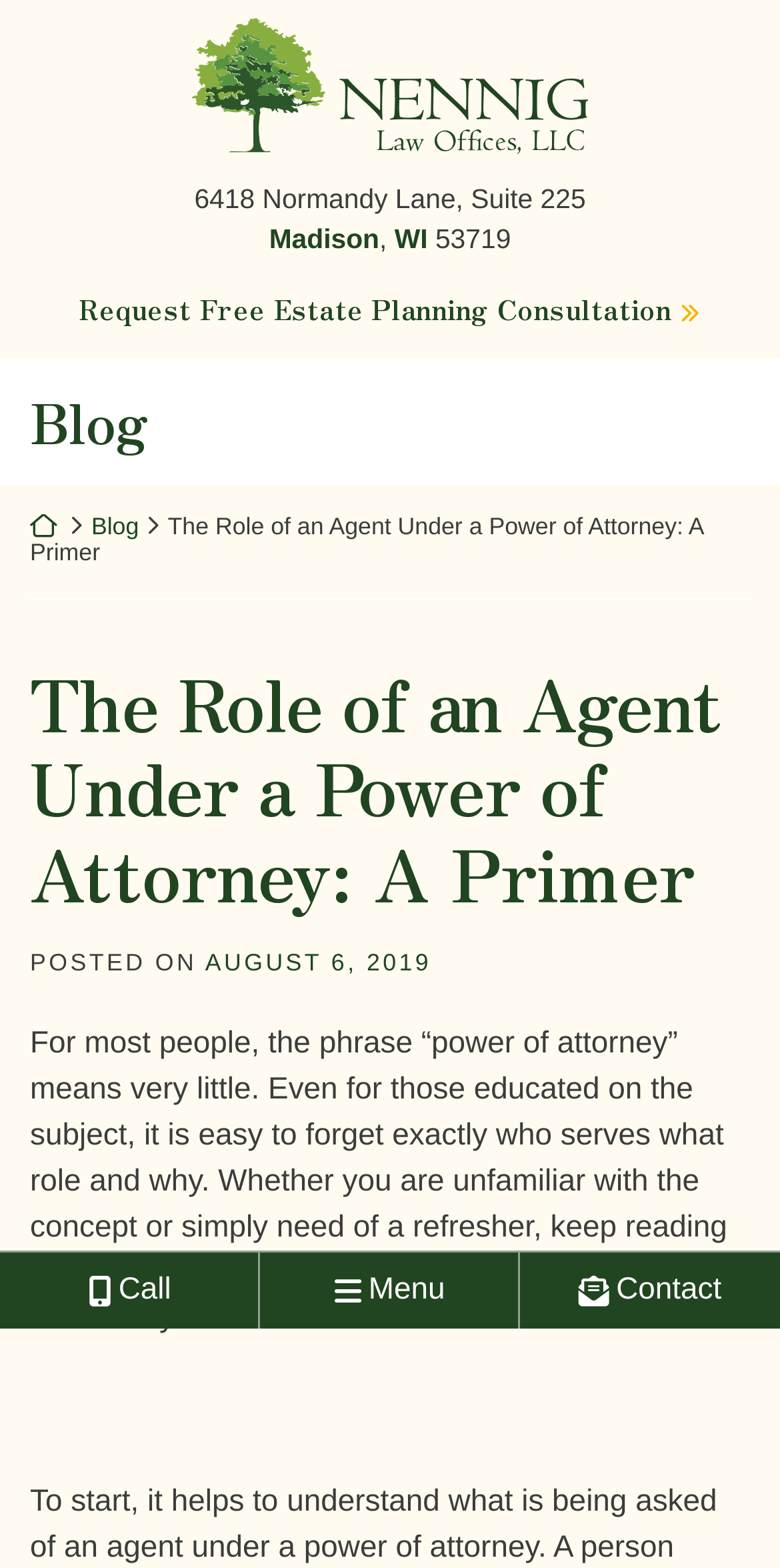What is the date of the blog post?
Please look at the screenshot and answer using one word or phrase.

AUGUST 6, 2019